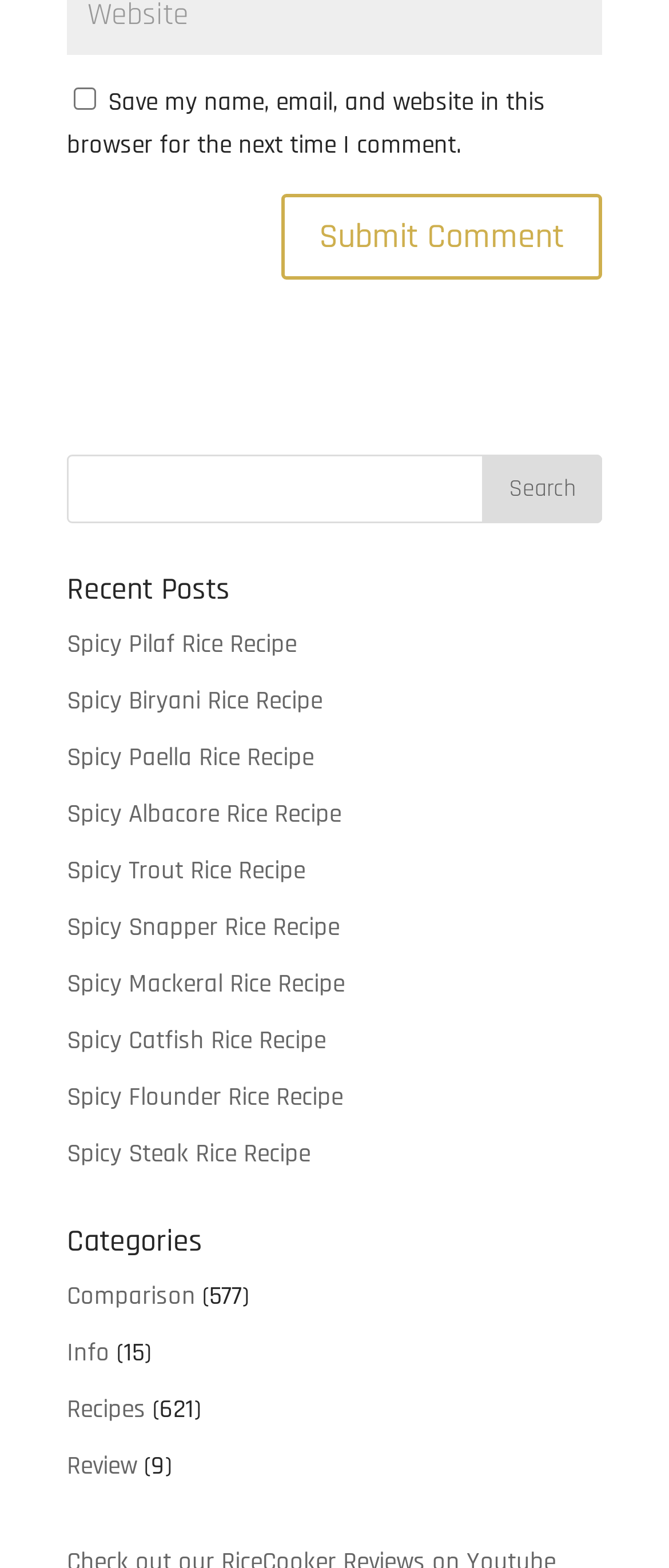Using the provided element description: "Info", determine the bounding box coordinates of the corresponding UI element in the screenshot.

[0.1, 0.853, 0.164, 0.873]